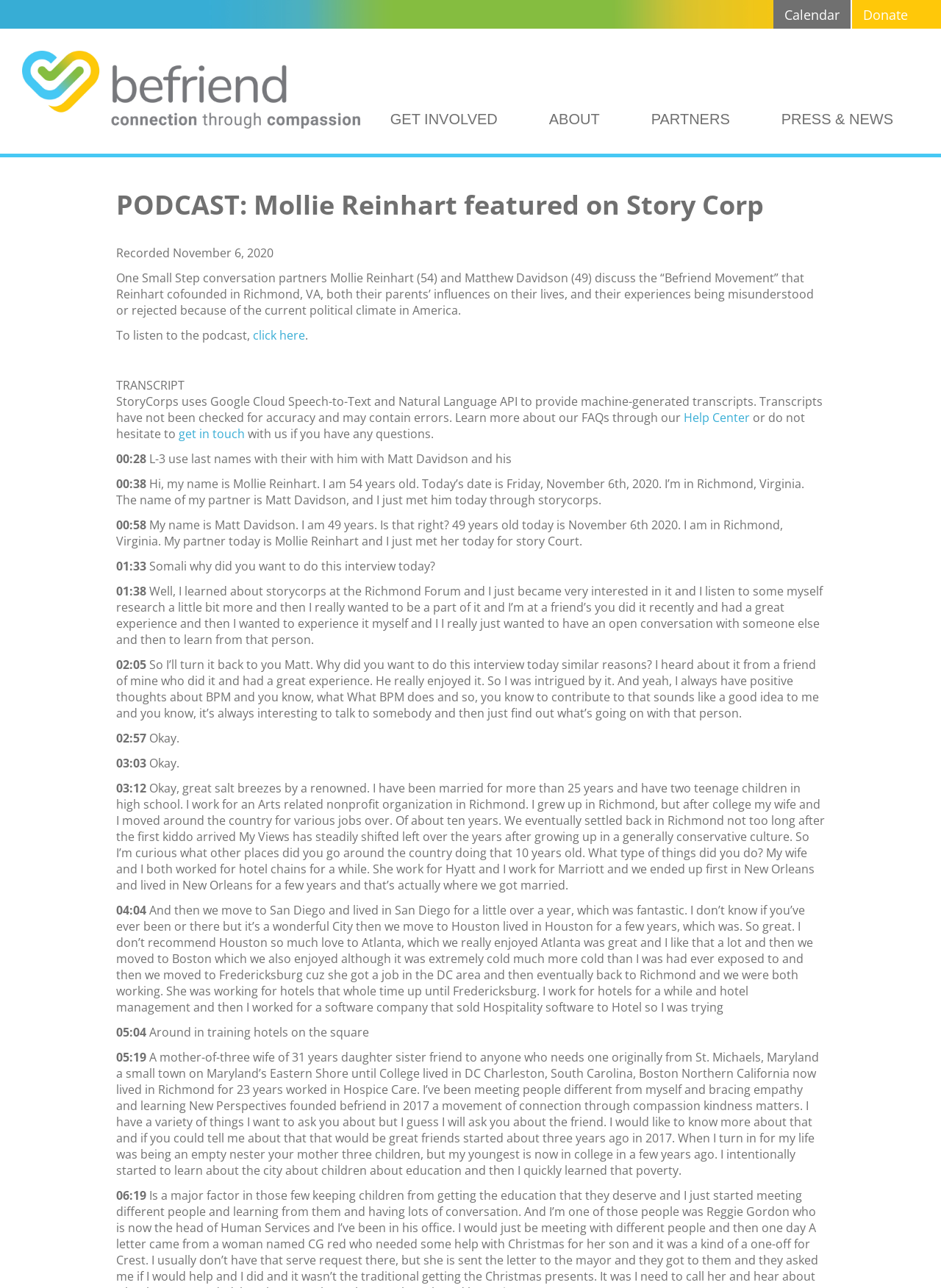Kindly respond to the following question with a single word or a brief phrase: 
What is the name of the podcast featured on this webpage?

Story Corp